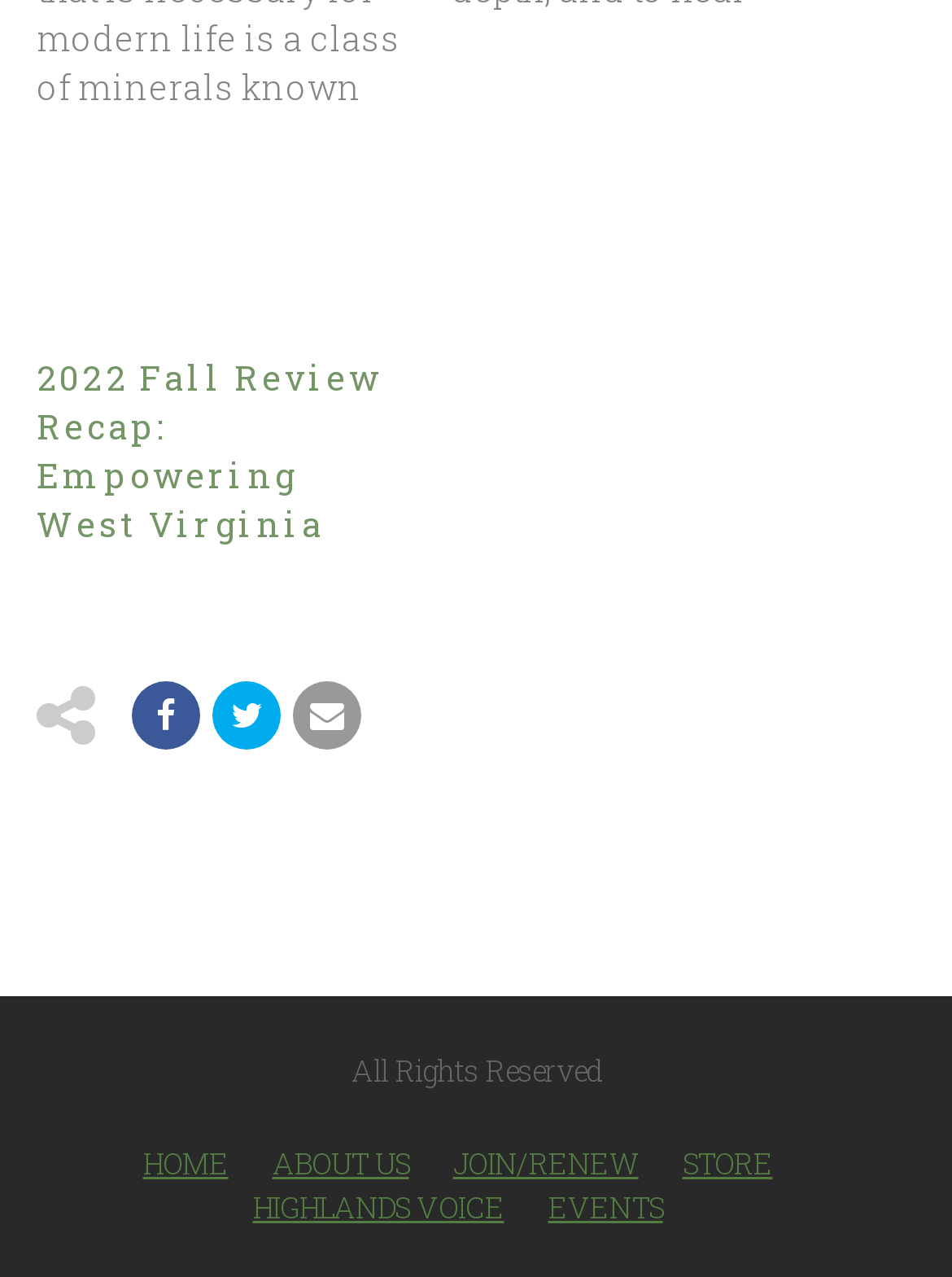Determine the bounding box coordinates for the HTML element described here: "About Us".

[0.286, 0.895, 0.429, 0.926]